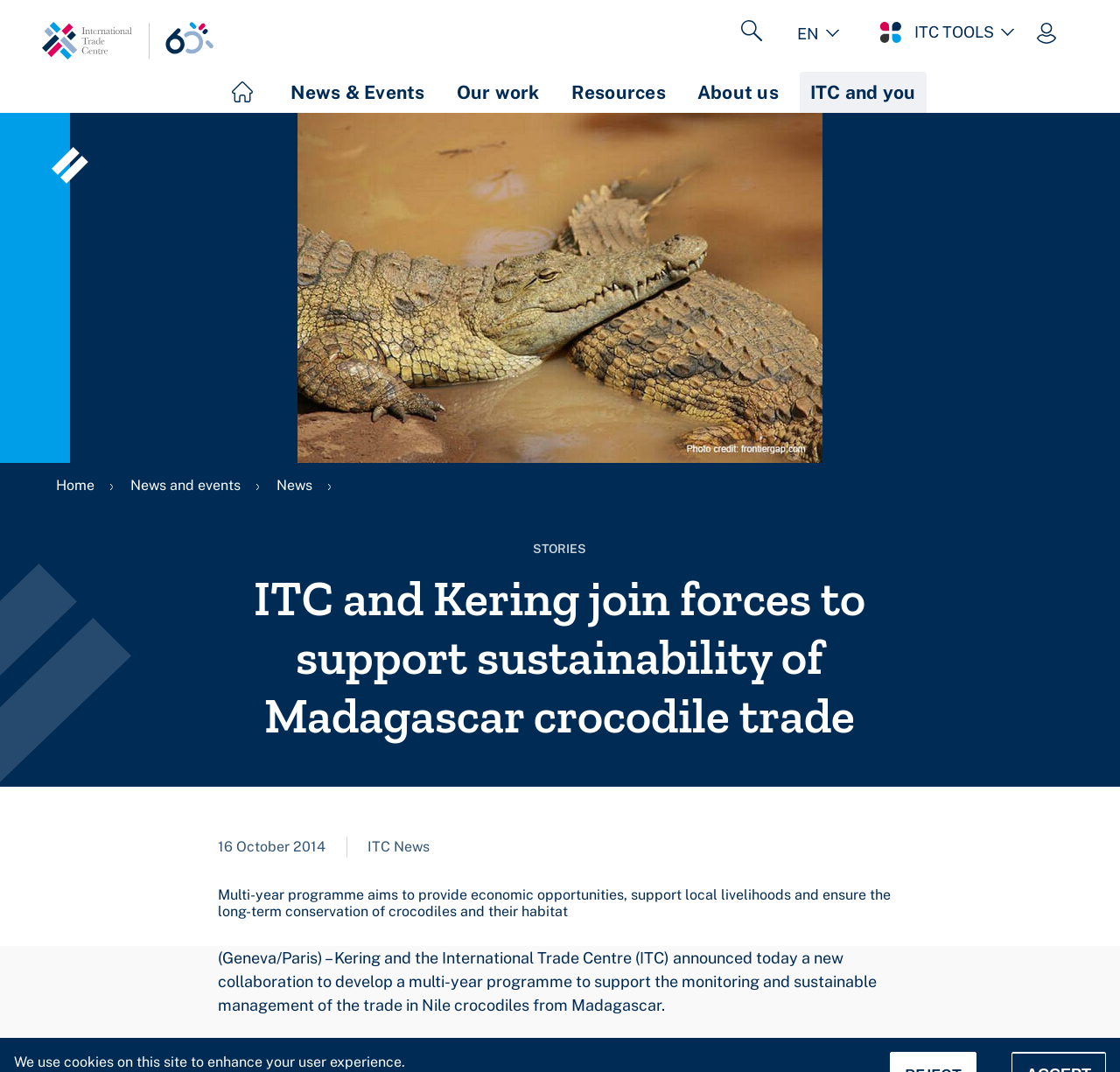What is the main navigation menu located at?
Please provide a single word or phrase answer based on the image.

Top right